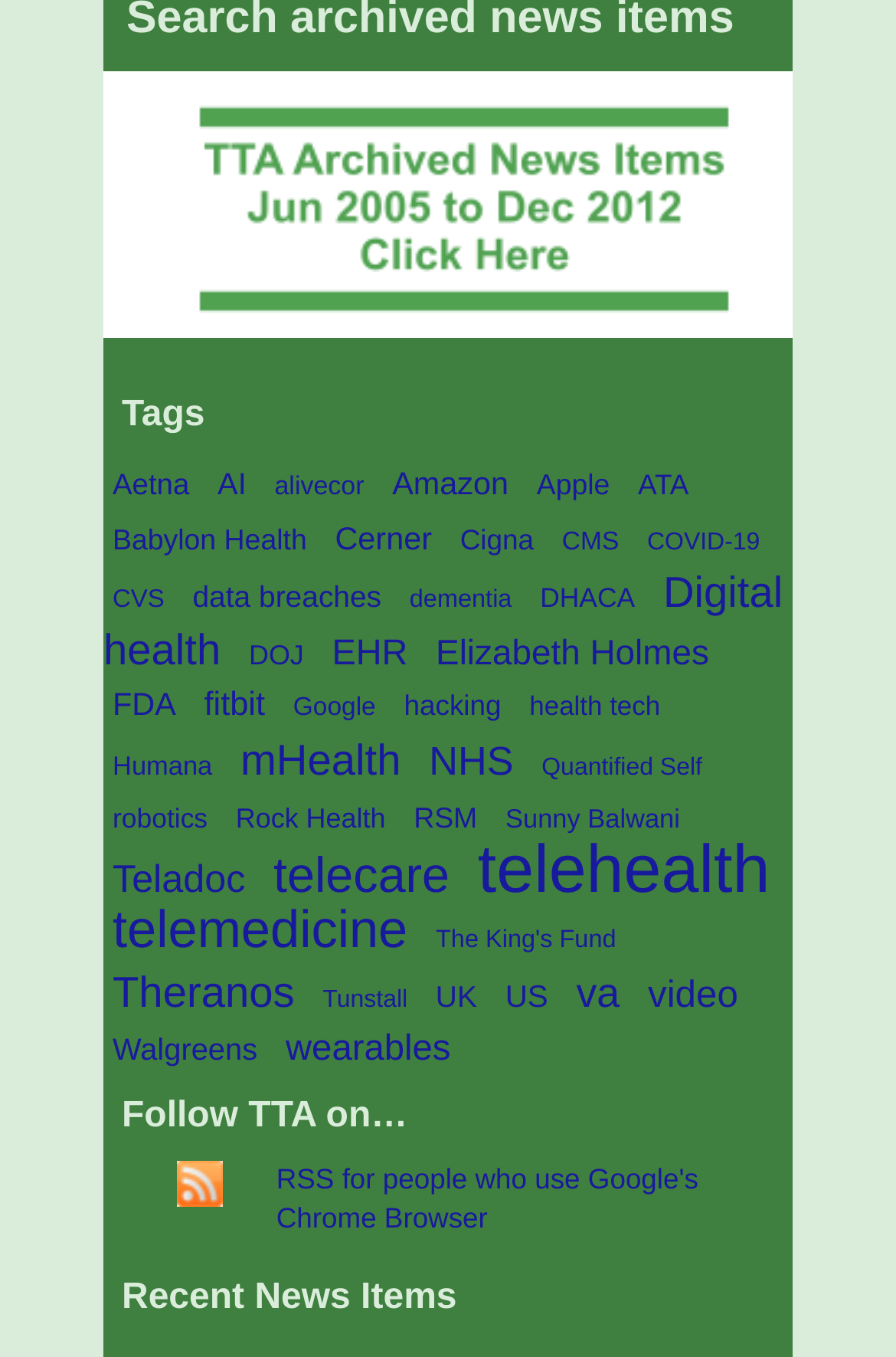How many recent news items are listed?
Answer with a single word or phrase by referring to the visual content.

Not specified